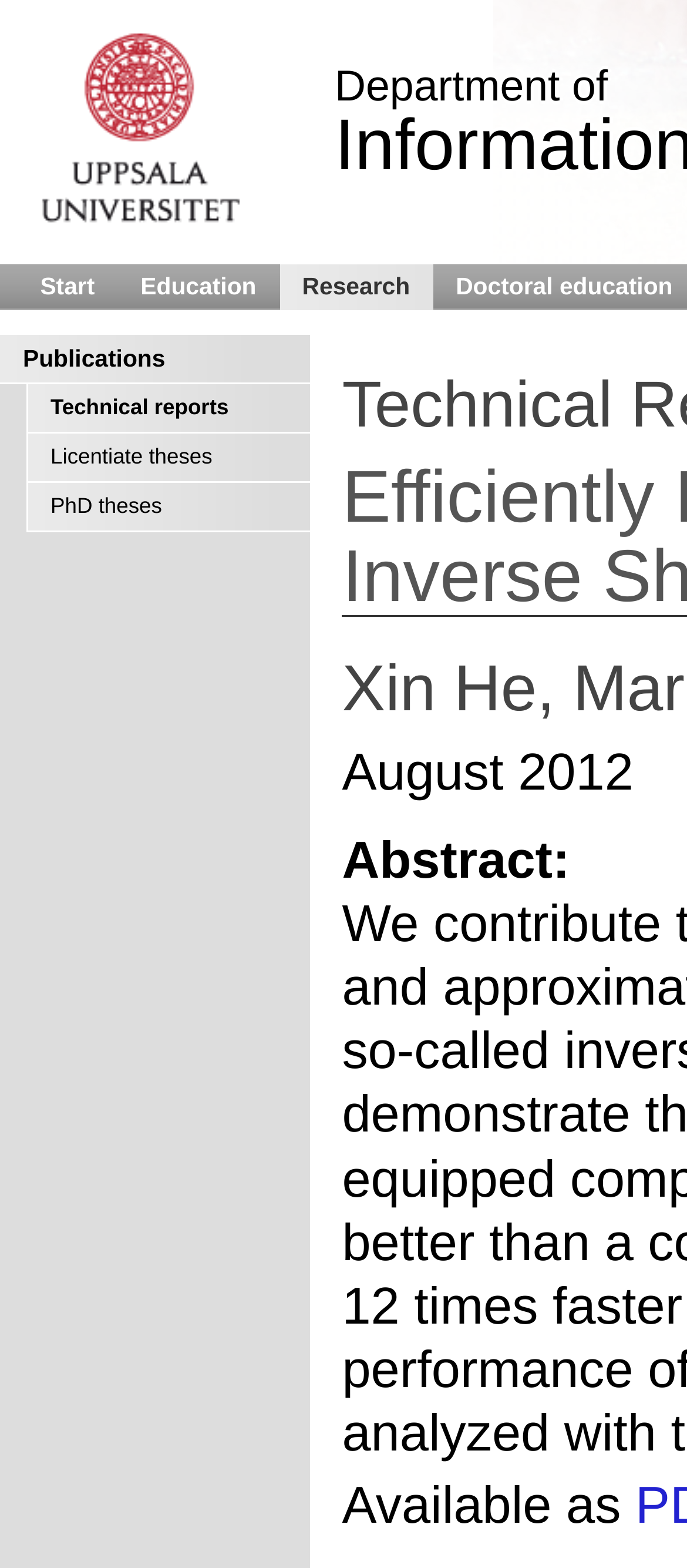What is the first type of report listed?
Please respond to the question with a detailed and thorough explanation.

I looked at the list of links and found that the first one is 'Technical reports', which is listed above 'Licentiate theses' and 'PhD theses'.